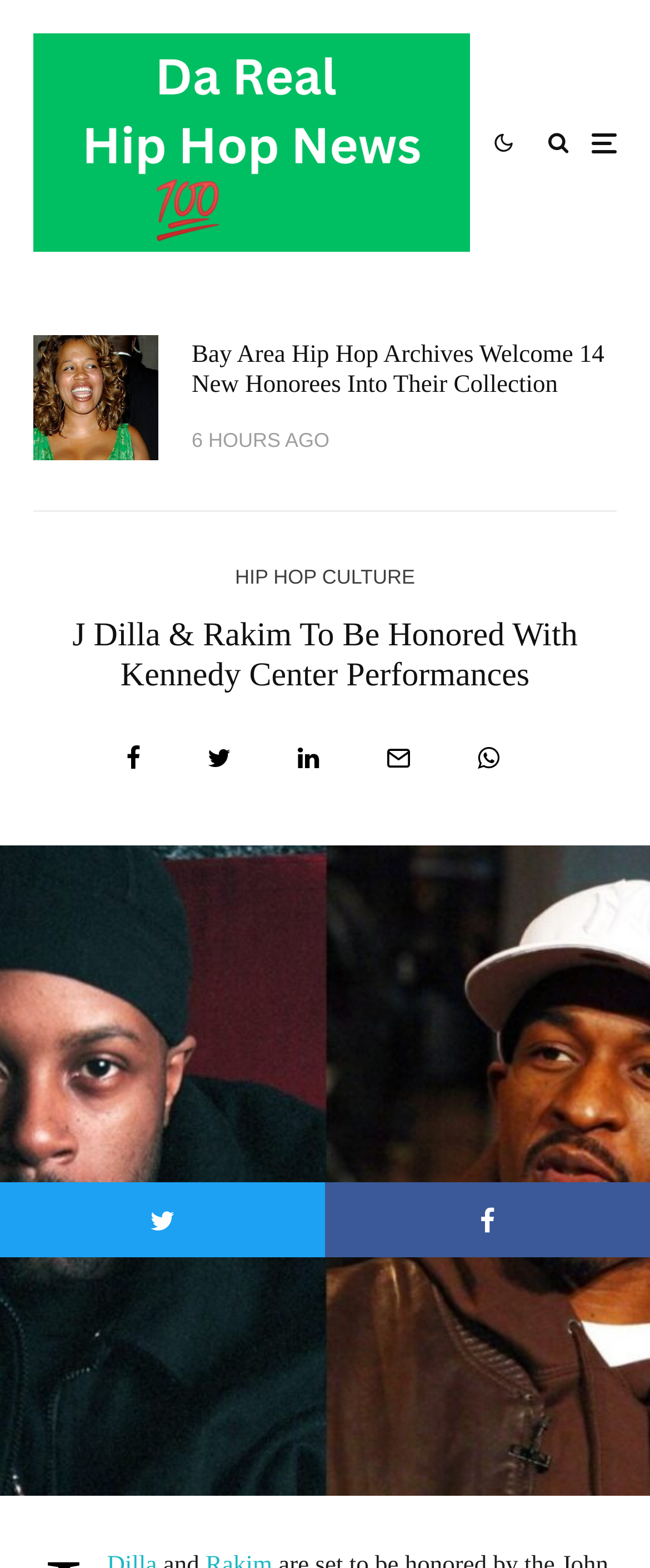Please specify the bounding box coordinates of the clickable region to carry out the following instruction: "Read the article about Bay Area Hip Hop Archives". The coordinates should be four float numbers between 0 and 1, in the format [left, top, right, bottom].

[0.295, 0.217, 0.949, 0.255]